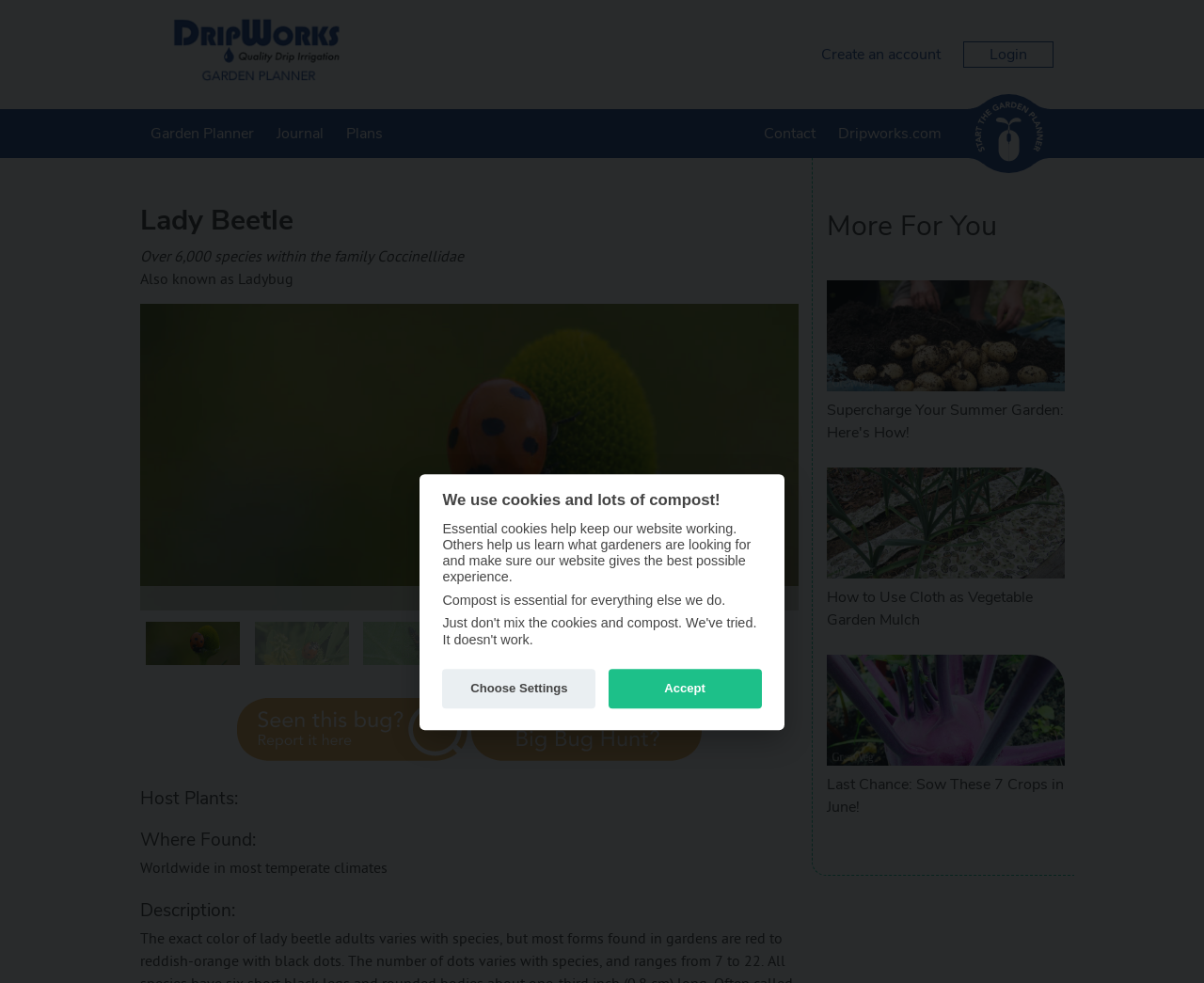Determine the bounding box coordinates of the clickable element to achieve the following action: 'Click on the Shop Here! link'. Provide the coordinates as four float values between 0 and 1, formatted as [left, top, right, bottom].

None